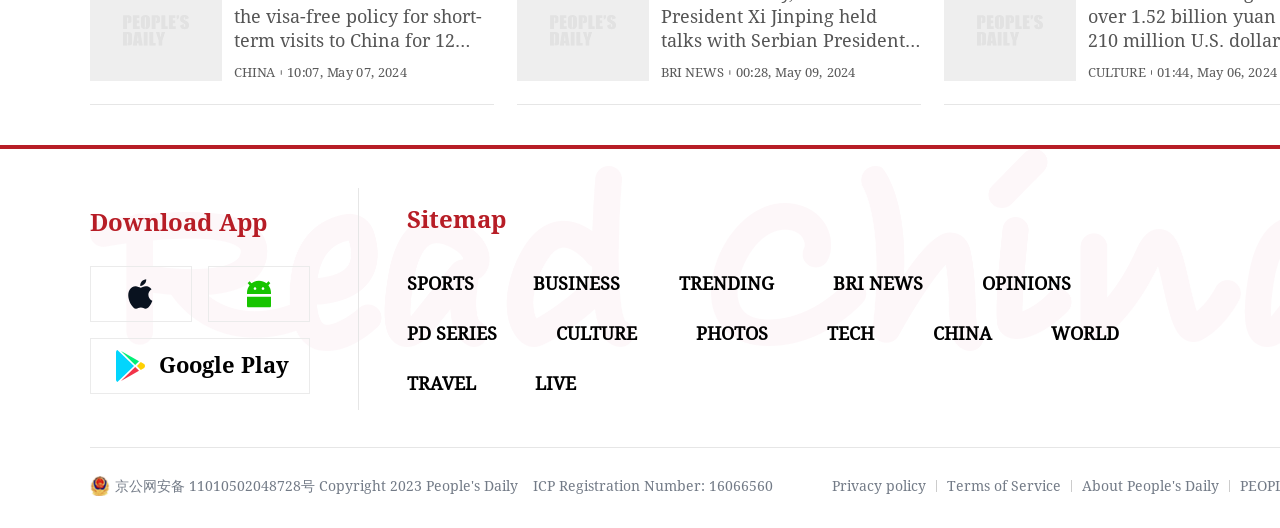Use a single word or phrase to answer the question: 
How many categories are listed on the webpage?

12